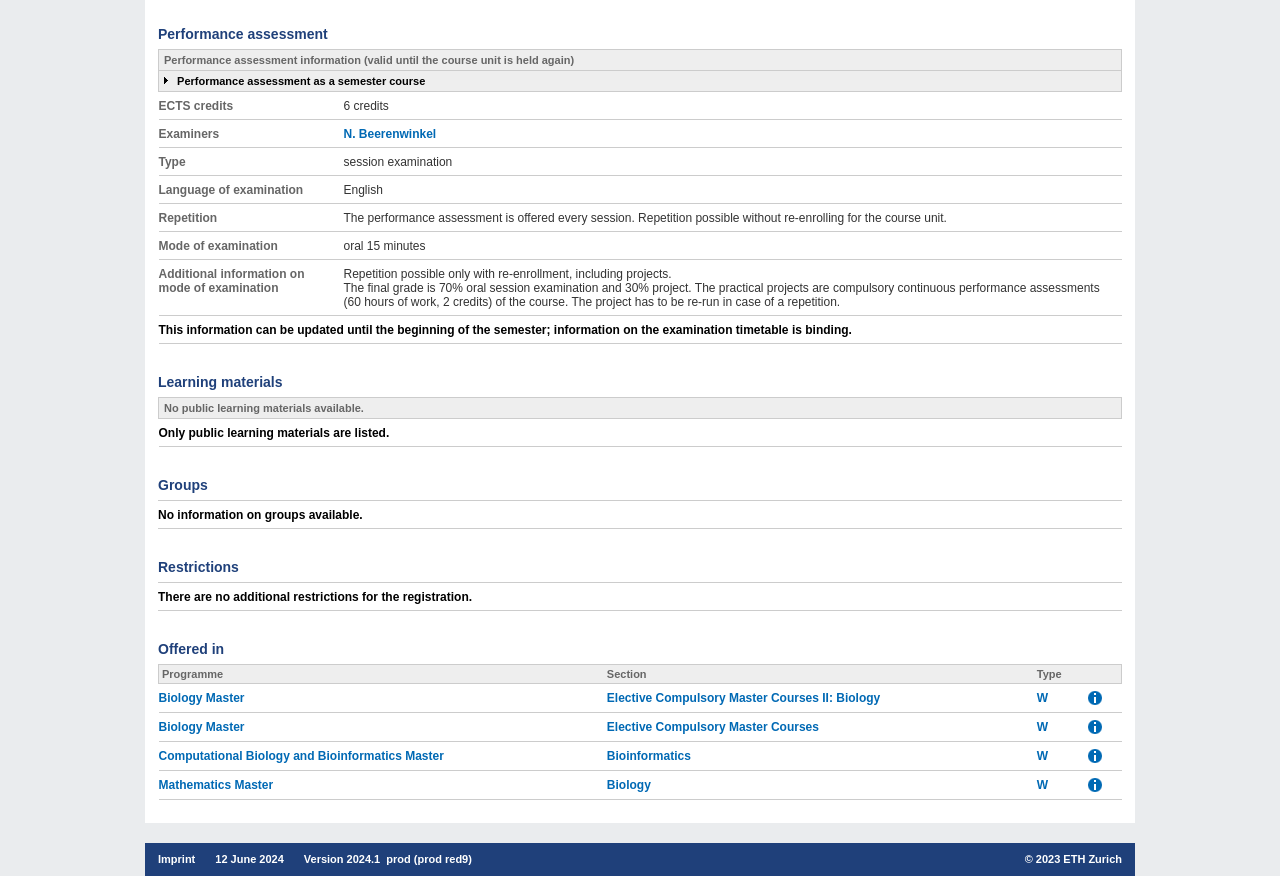What is the language of examination for this course?
Answer the question in a detailed and comprehensive manner.

This answer can be found in the fifth row of the table under the 'Performance assessment' heading, where it states 'English'.